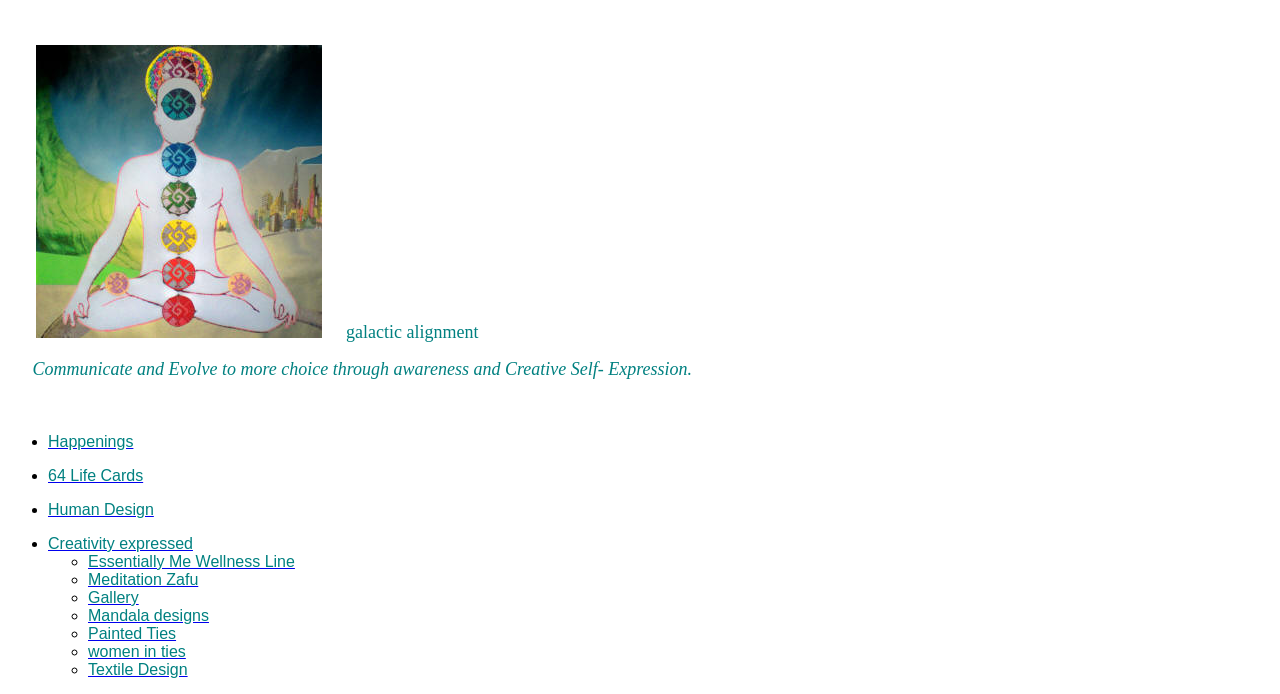Answer the following query concisely with a single word or phrase:
How many links are there in the webpage?

10